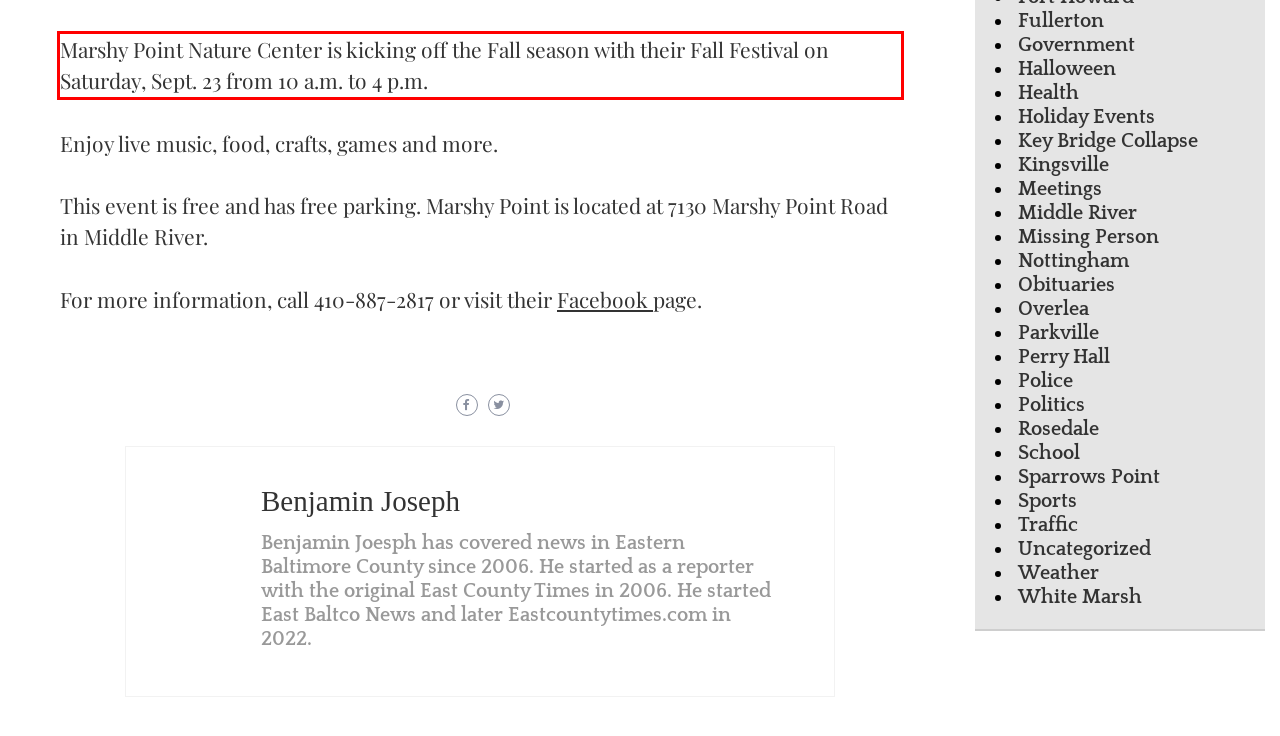Please perform OCR on the UI element surrounded by the red bounding box in the given webpage screenshot and extract its text content.

Marshy Point Nature Center is kicking off the Fall season with their Fall Festival on Saturday, Sept. 23 from 10 a.m. to 4 p.m.